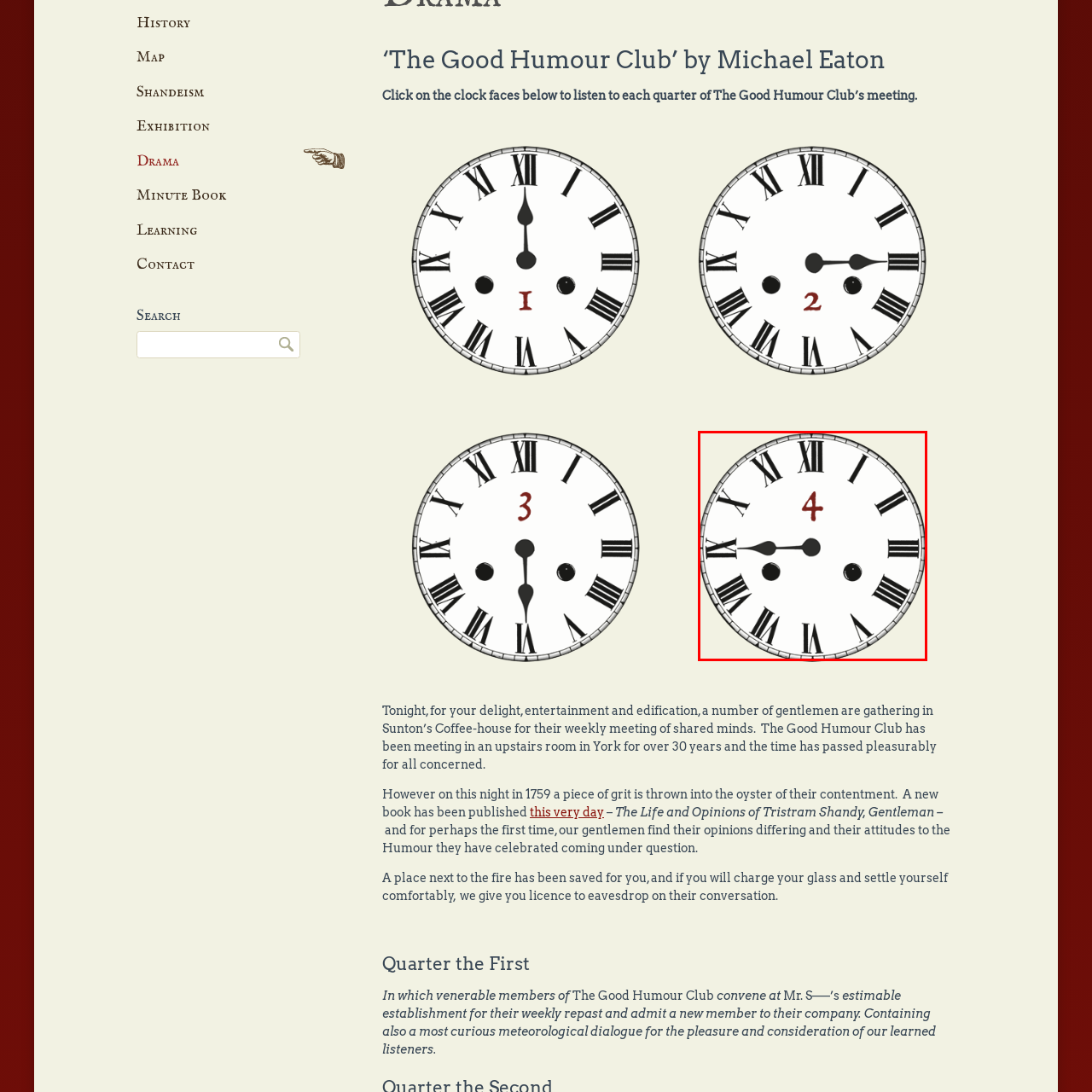Provide an in-depth description of the scene highlighted by the red boundary in the image.

The image depicts a beautifully crafted clock face, prominently displaying the number "4" in a striking red font at the center. The clock features classic Roman numerals, arranged in a circular format, which are traditionally used to denote the hours. The hour and minute hands of the clock are elegantly styled, with the hour hand pointing just past the 4, while the minute hand appears to be between the 8 and 9, suggesting a specific time of day. This visual serves as a compelling element within the context of "The Good Humour Club" narrative, likely representing a moment in one of the club's esteemed meetings. The clock invites viewers to engage with the auditory experience of the meeting by clicking on the clock faces associated with the various quarters of the gathering.